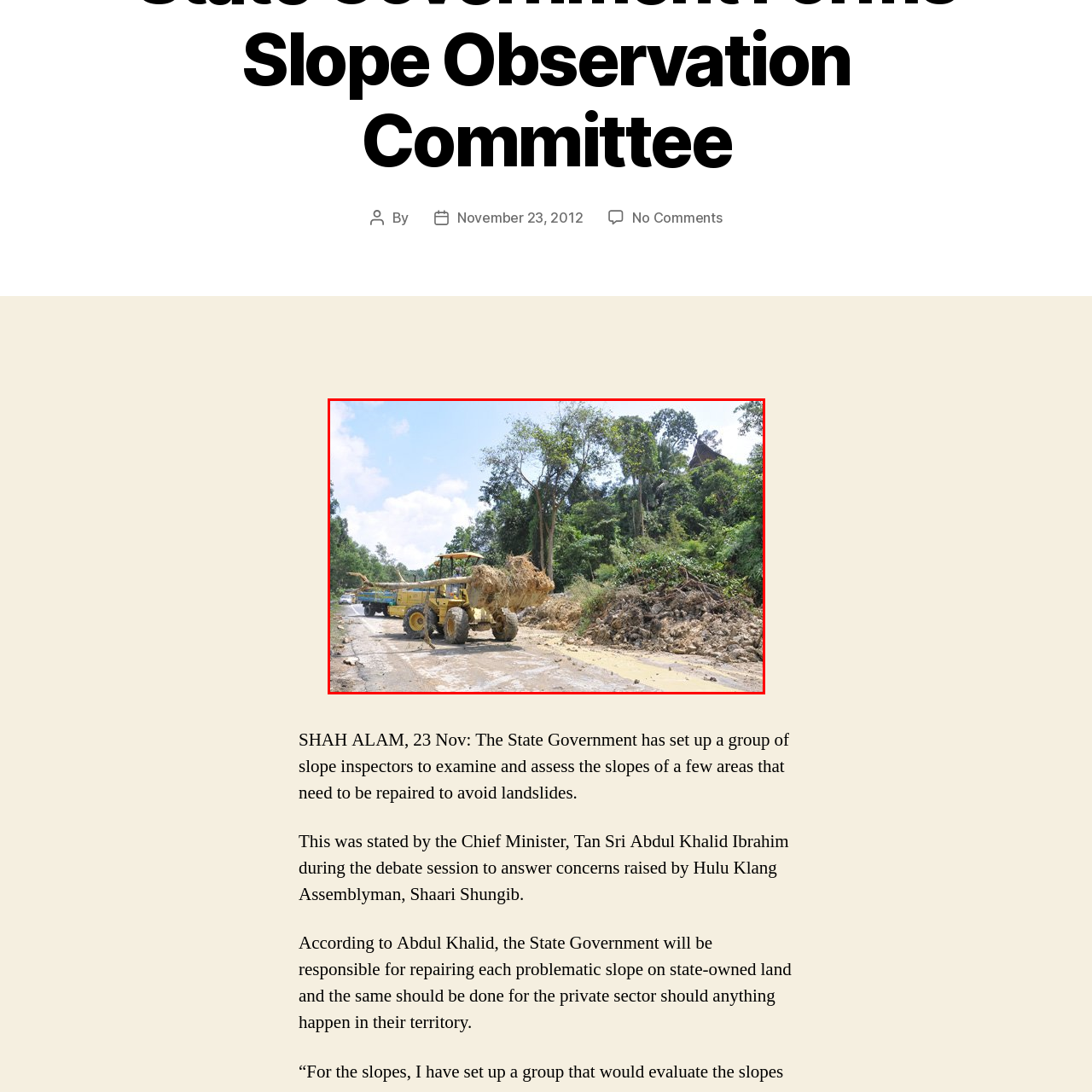What is the purpose of the machinery in the background?
Look closely at the portion of the image highlighted by the red bounding box and provide a comprehensive answer to the question.

The additional machinery in the background is performing complementary tasks, indicating a coordinated effort likely mandated by local government authorities to inspect and repair slopes in response to environmental concerns.